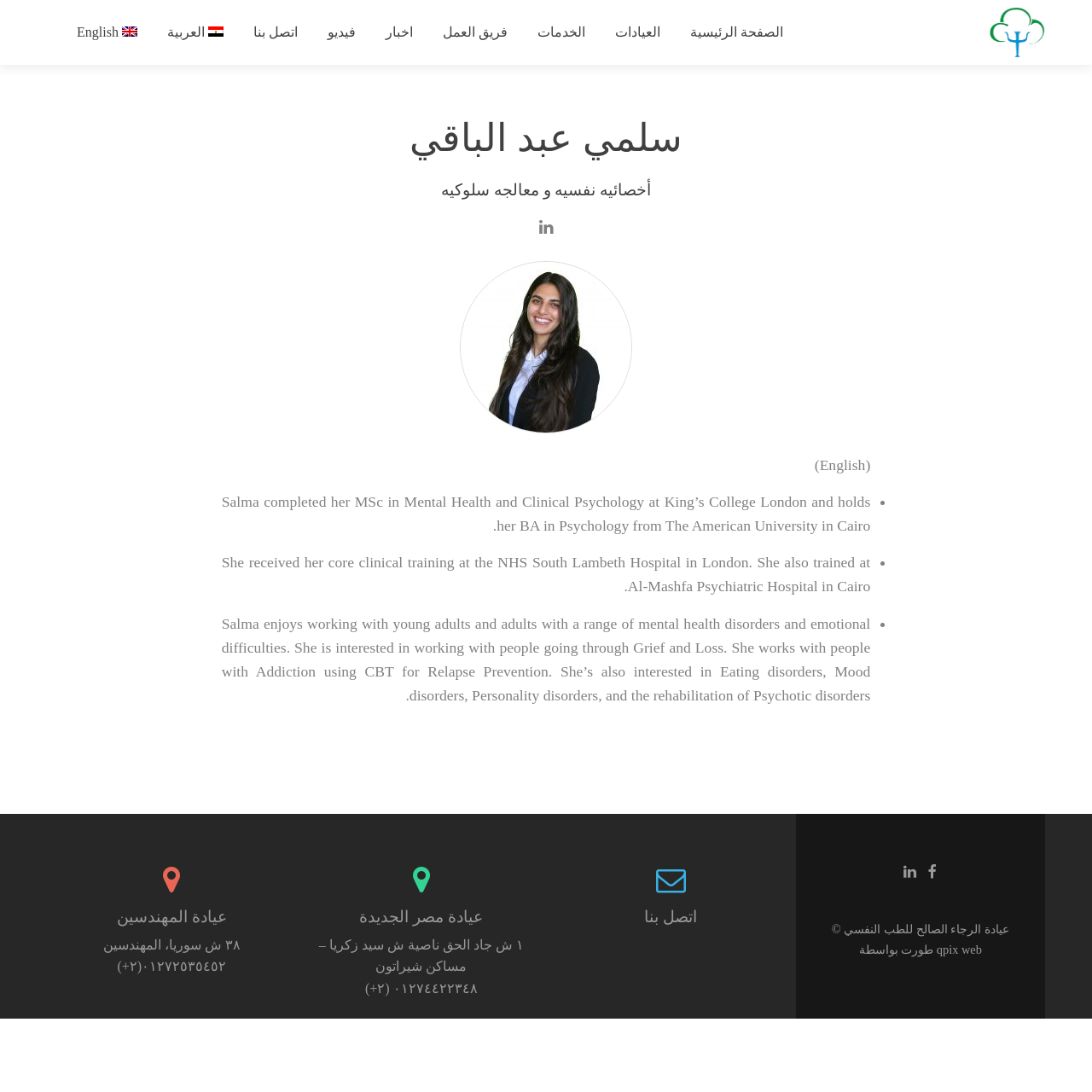Please determine the bounding box coordinates, formatted as (top-left x, top-left y, bottom-right x, bottom-right y), with all values as floating point numbers between 0 and 1. Identify the bounding box of the region described as: Toggle search field

None